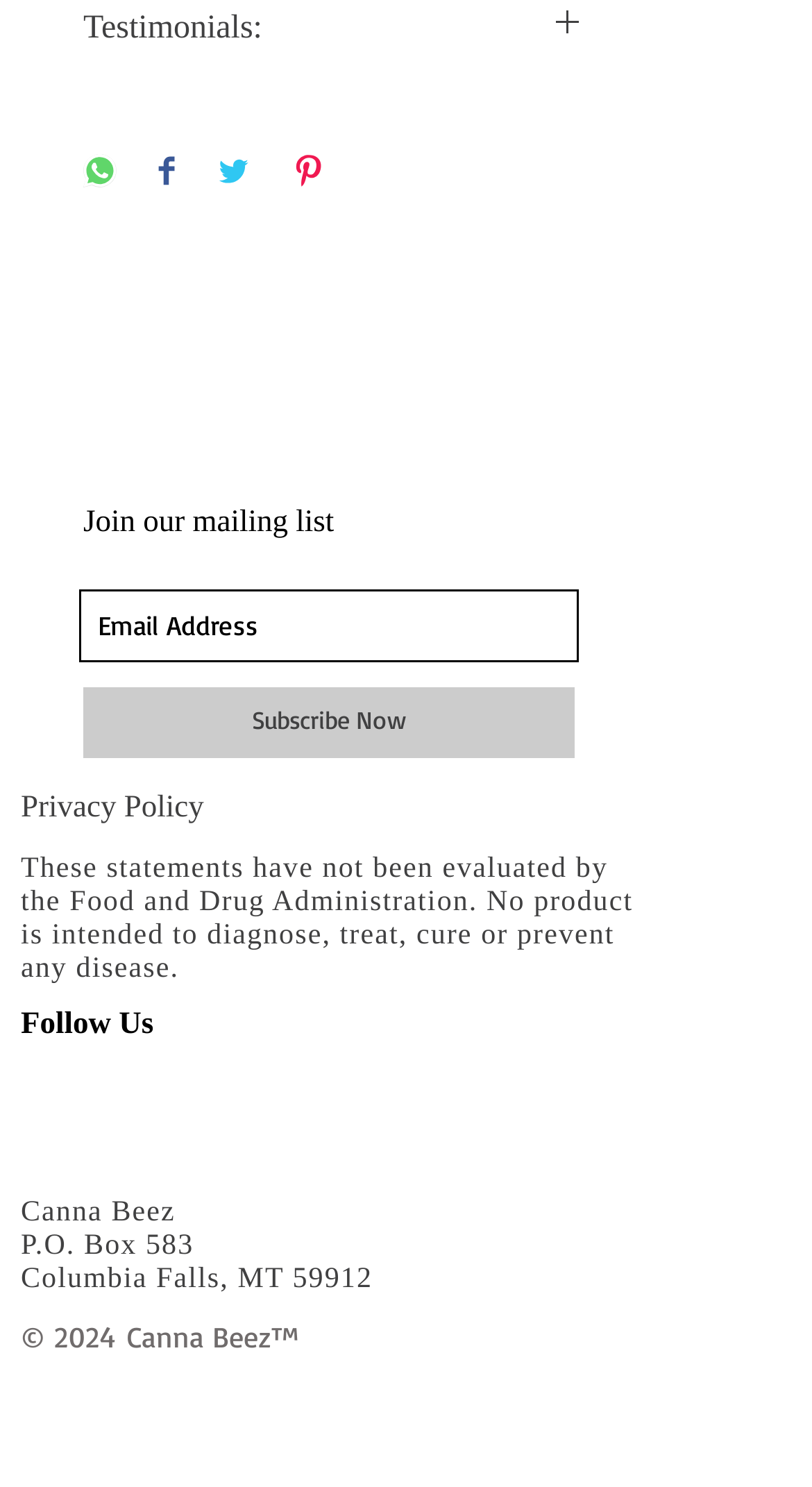What is the disclaimer about on the webpage?
Analyze the image and deliver a detailed answer to the question.

The disclaimer on the webpage states that 'These statements have not been evaluated by the Food and Drug Administration. No product is intended to diagnose, treat, cure or prevent any disease.' This suggests that the company is making a statement about the regulatory status of their products, specifically that they have not been evaluated by the FDA.